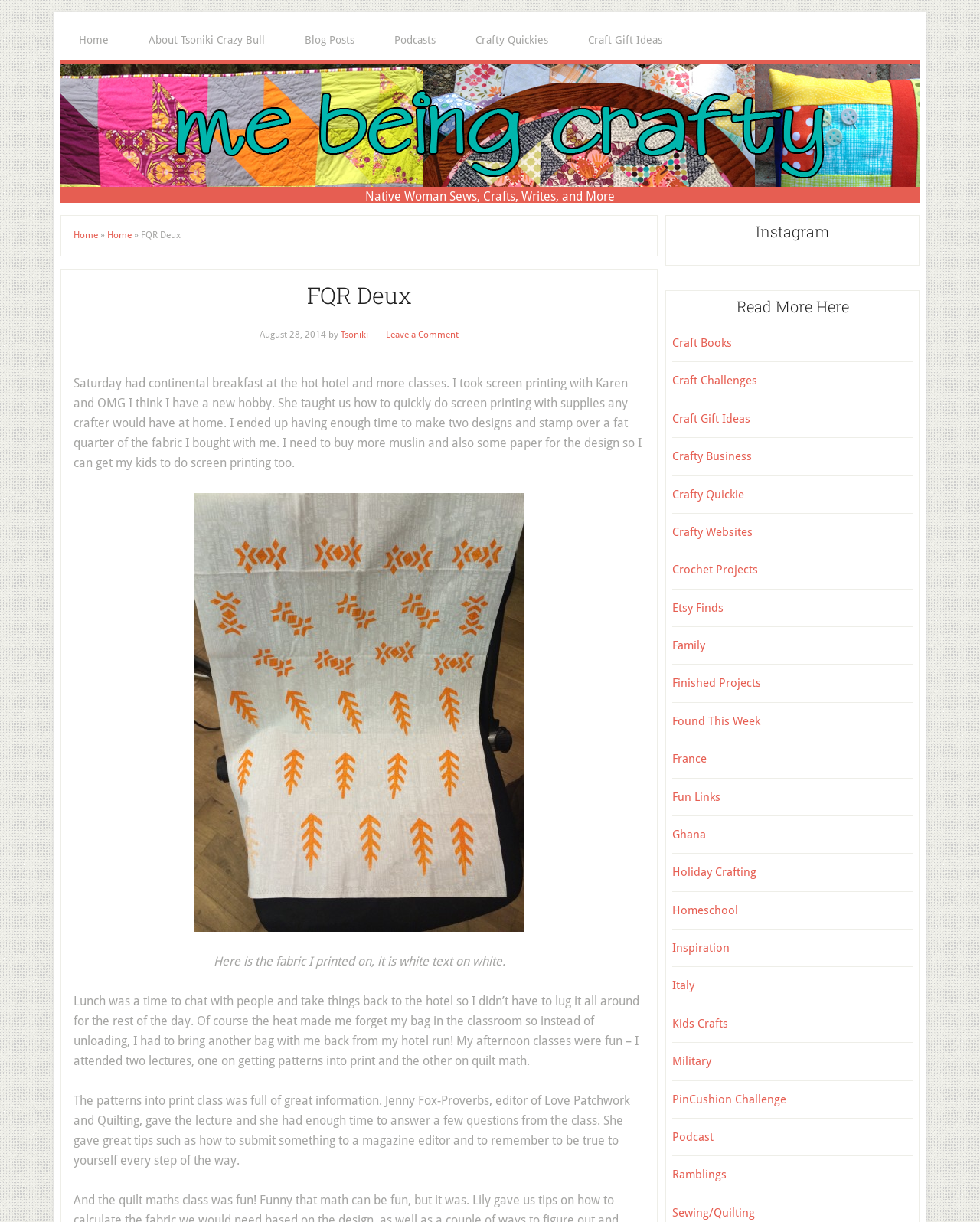Identify the bounding box coordinates of the clickable region required to complete the instruction: "Read the blog post titled 'FQR Deux'". The coordinates should be given as four float numbers within the range of 0 and 1, i.e., [left, top, right, bottom].

[0.075, 0.23, 0.658, 0.253]